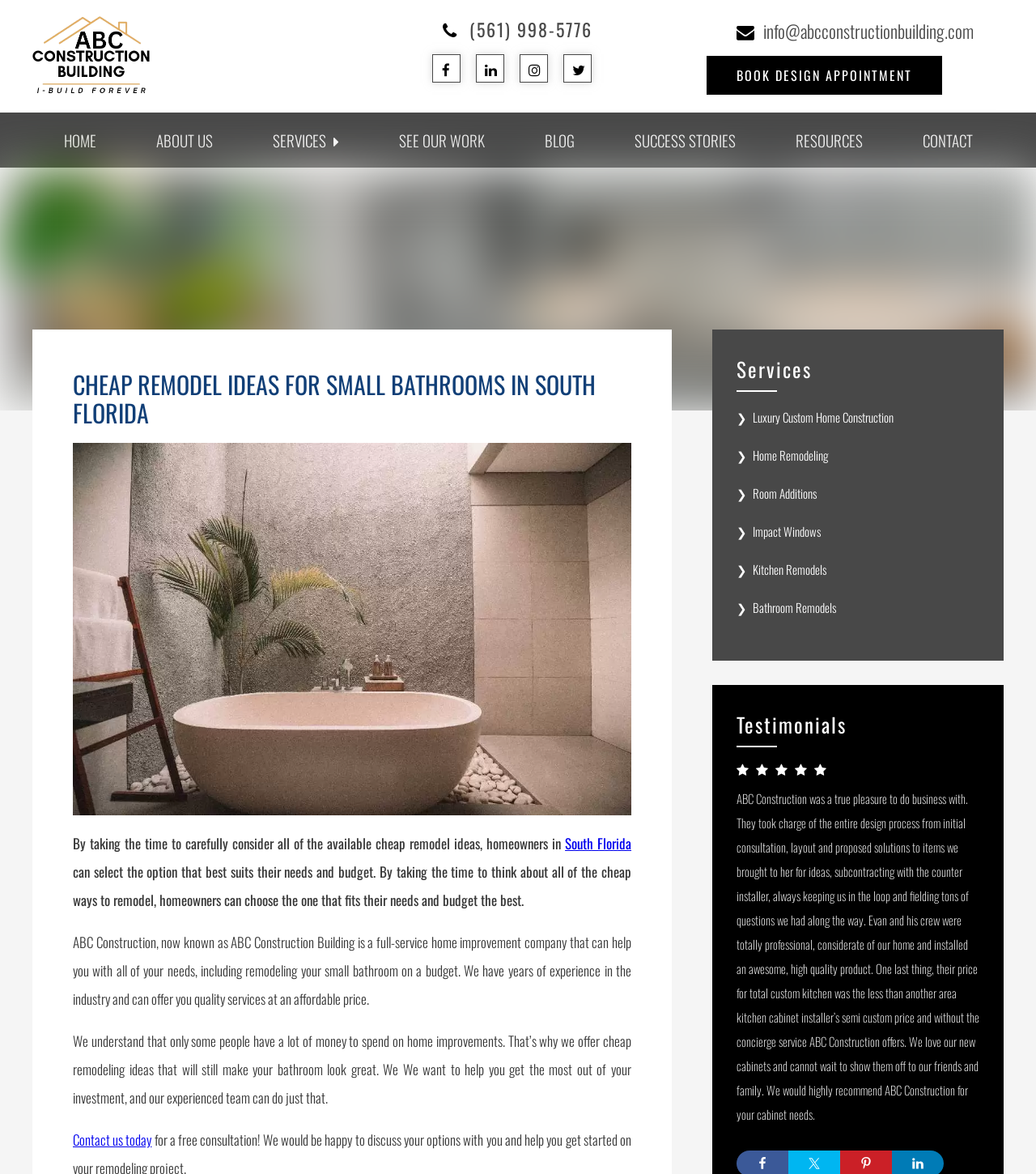Locate the bounding box coordinates of the area to click to fulfill this instruction: "Visit the 'HOME' page". The bounding box should be presented as four float numbers between 0 and 1, in the order [left, top, right, bottom].

[0.034, 0.096, 0.12, 0.143]